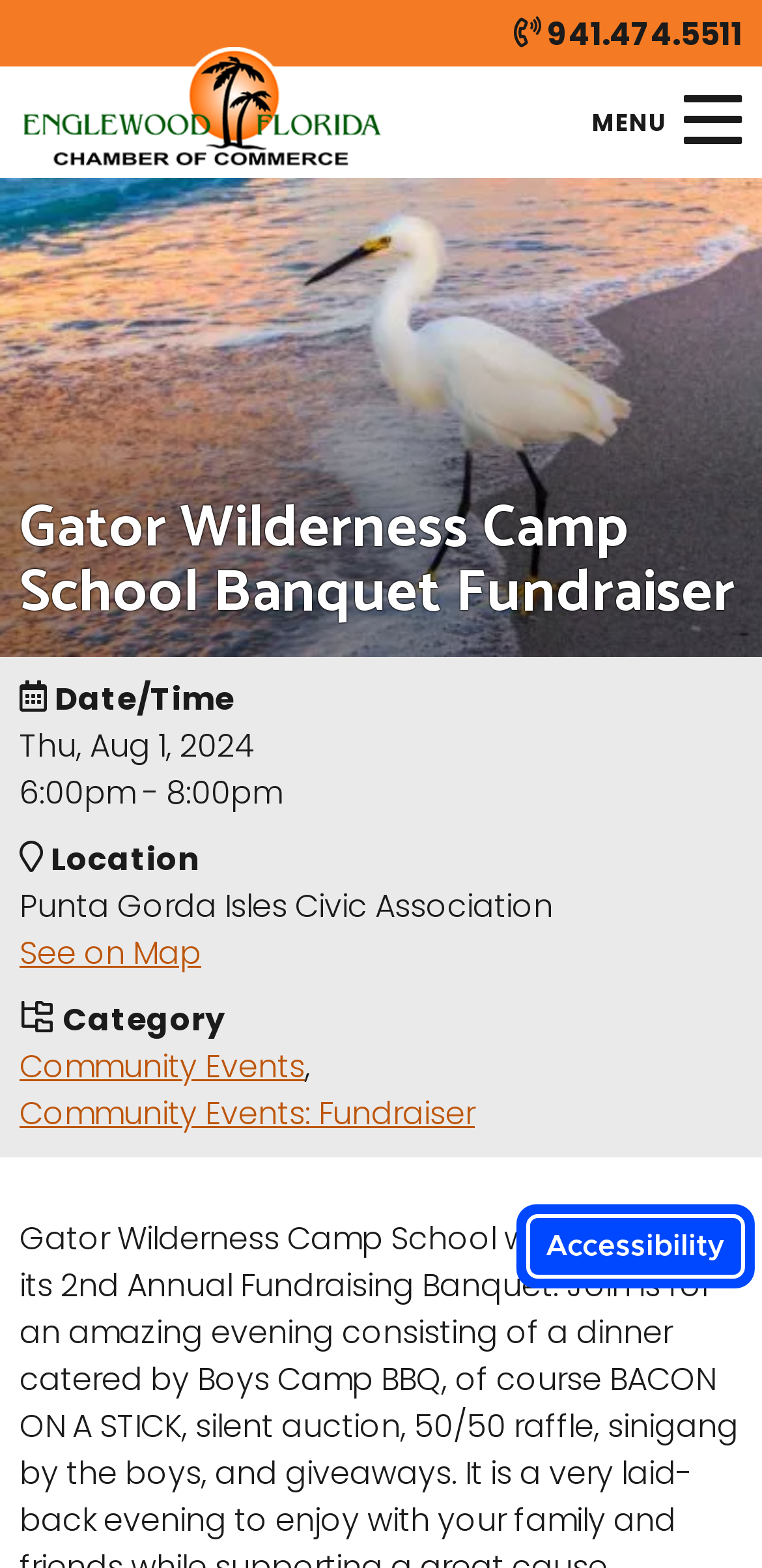Generate a comprehensive caption for the webpage you are viewing.

The webpage is about the 2nd Annual Fundraising Banquet hosted by Gator Wilderness Camp School. At the top right corner, there is an "Accessibility Menu" button. Below it, there is a "Skip to main content" link. On the top left, there is a link with a phone number, "PHONE 941.474.5511", and next to it, the Englewood Florida Chamber of Commerce logo, which is also an image. 

On the top right, there is a primary header navigation section with a "MENU" button. When expanded, it reveals a header section with the title "Gator Wilderness Camp School Banquet Fundraiser". Below the title, there are several sections of text, including "Date/Time" with the details "Thu, Aug 1, 2024" and "6:00pm - 8:00pm". 

Next, there is a "Location" section with the text "Punta Gorda Isles Civic Association" and a "See on Map" link. Further down, there is a "Category" section with links to "Community Events" and "Community Events: Fundraiser".